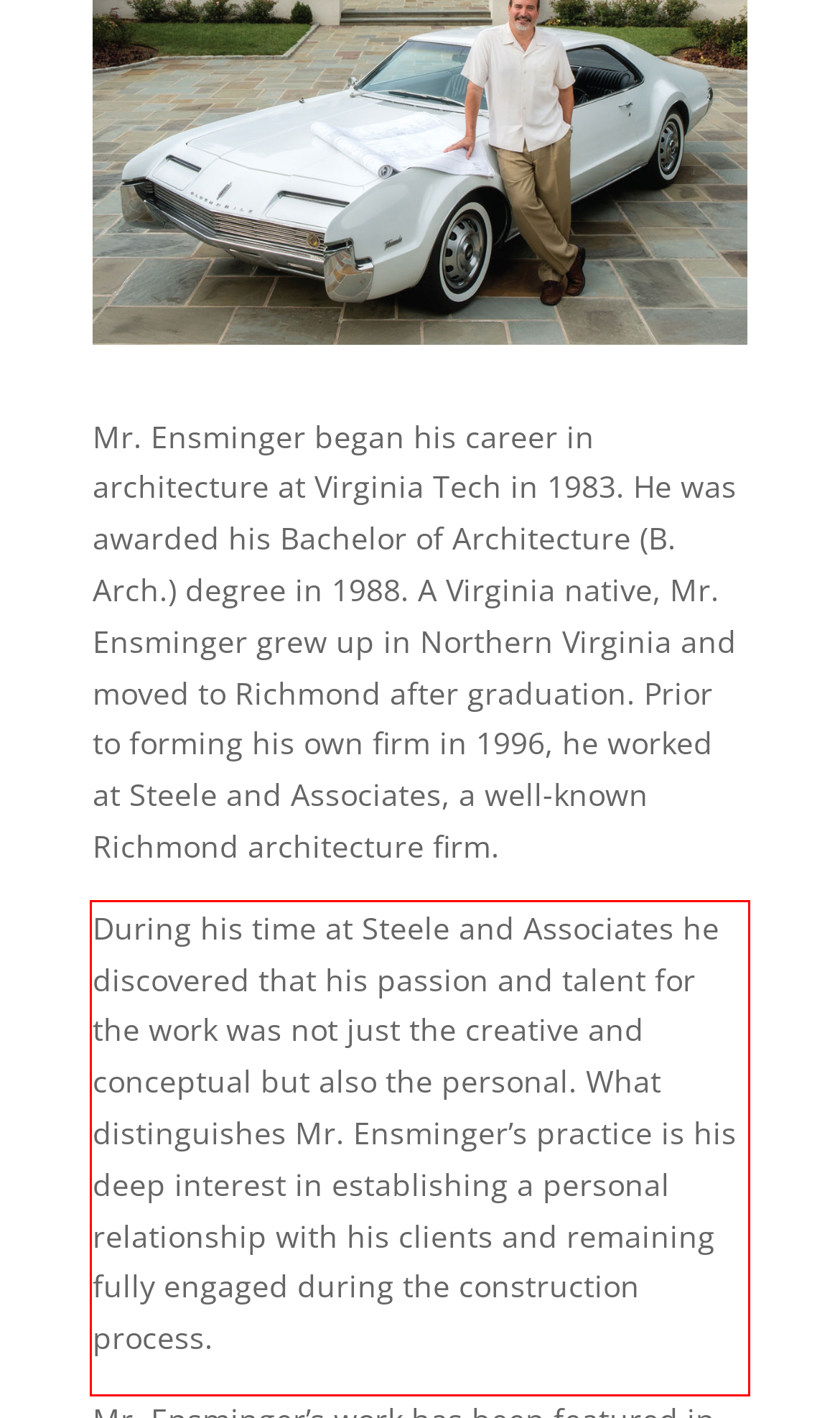Please examine the screenshot of the webpage and read the text present within the red rectangle bounding box.

During his time at Steele and Associates he discovered that his passion and talent for the work was not just the creative and conceptual but also the personal. What distinguishes Mr. Ensminger’s practice is his deep interest in establishing a personal relationship with his clients and remaining fully engaged during the construction process.